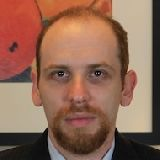Analyze the image and give a detailed response to the question:
Is the man looking away from the camera?

According to the image description, the man is looking directly at the camera, which implies that he is not looking away from the camera.